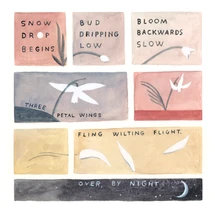Describe every significant element in the image thoroughly.

The image titled "Snow Drop" features a series of beautifully illustrated panels that evoke the delicate transitions of nature. Each panel showcases artistic watercolor designs with poetic phrases connecting to the theme of growth and change. The upper panels include the phrases "SNOW DROP BEGINS," "BUD DRIPPING LOW," and "BLOOM BACKWARDS SLOW," highlighted against soft, pastel backgrounds. The lower section introduces a more dynamic imagery with "THREE PETAL WINGS" and "FLING WILTING FLIGHT," culminating in a serene nighttime scene represented by the phrase "OVER, BY NIGHT," accompanied by a subtle crescent moon. This artwork encapsulates the beauty of seasonal transformation and the fleeting nature of life.